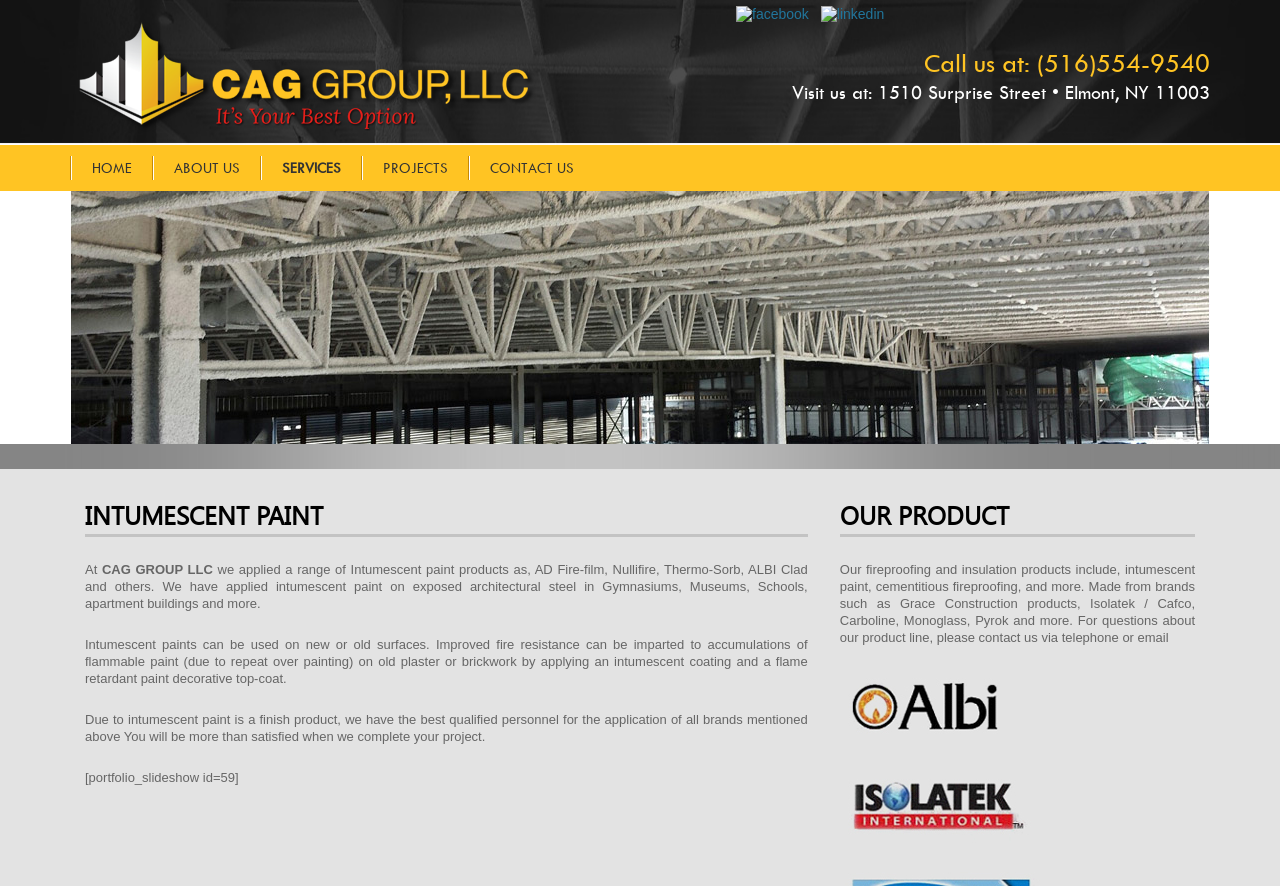Based on the element description parent_node: Call us at: (516)554-9540, identify the bounding box of the UI element in the given webpage screenshot. The coordinates should be in the format (top-left x, top-left y, bottom-right x, bottom-right y) and must be between 0 and 1.

[0.055, 0.134, 0.421, 0.152]